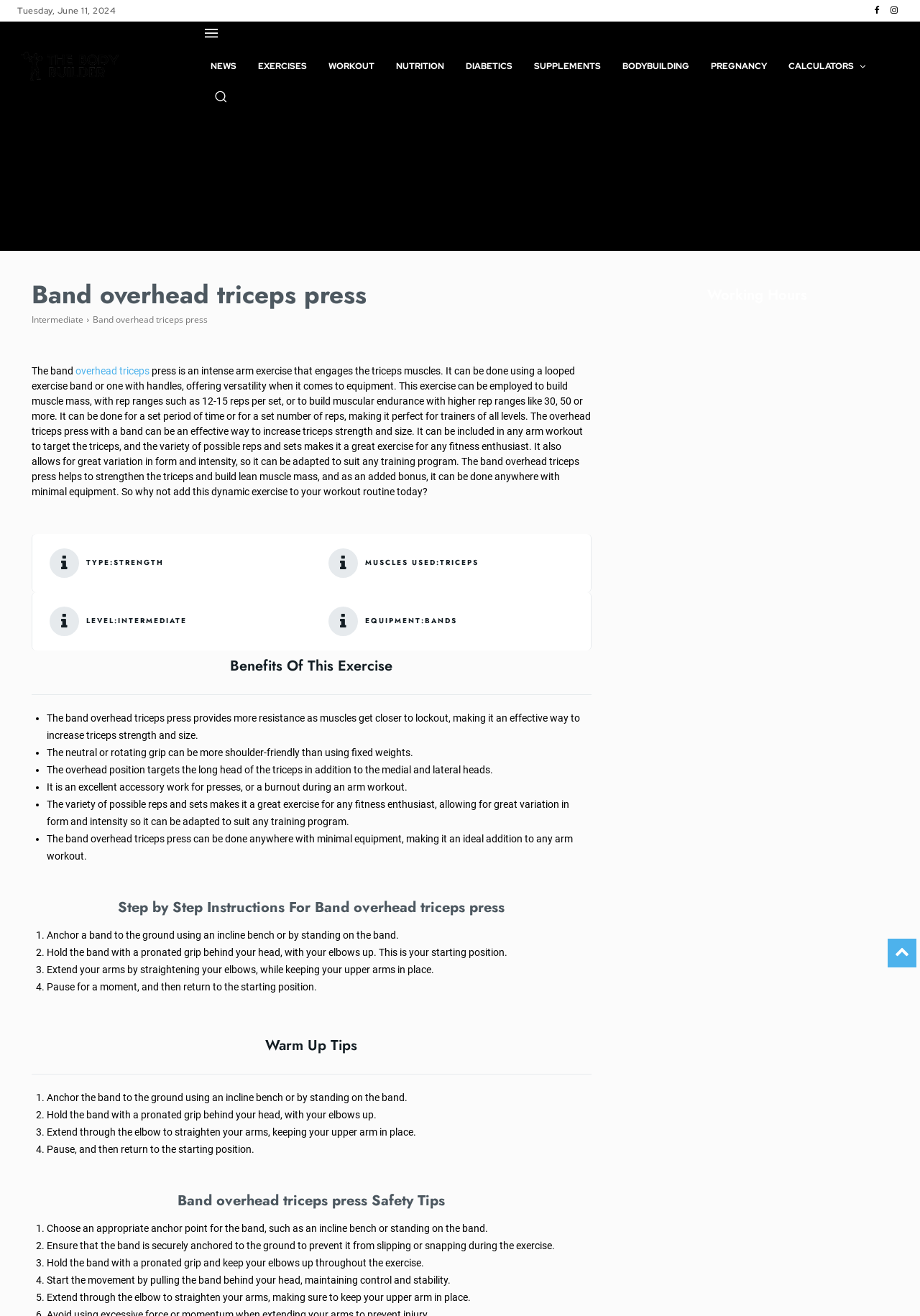What is the equipment required for the exercise?
Using the visual information, respond with a single word or phrase.

Bands